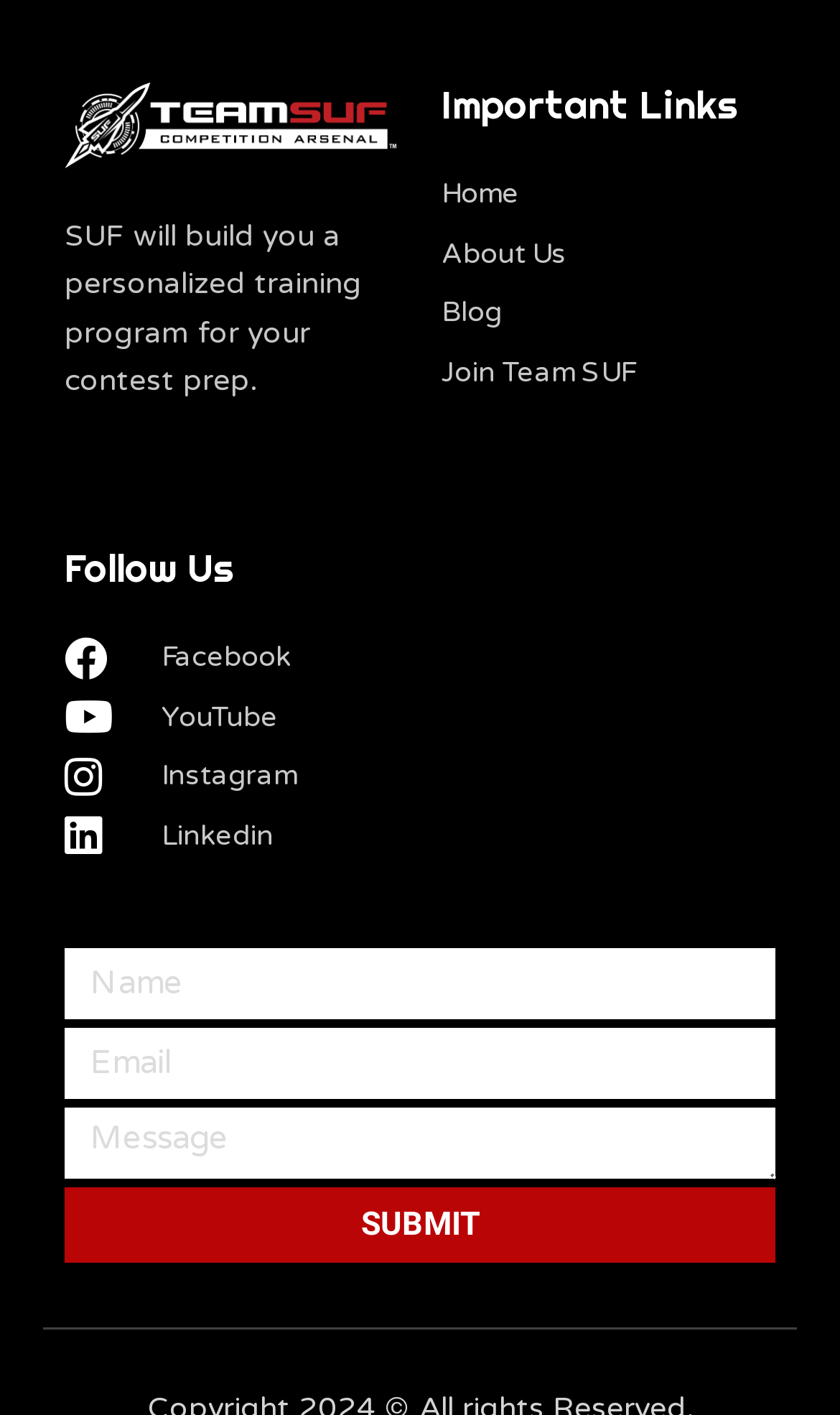Kindly provide the bounding box coordinates of the section you need to click on to fulfill the given instruction: "Follow SUF on Facebook".

[0.077, 0.448, 0.474, 0.483]